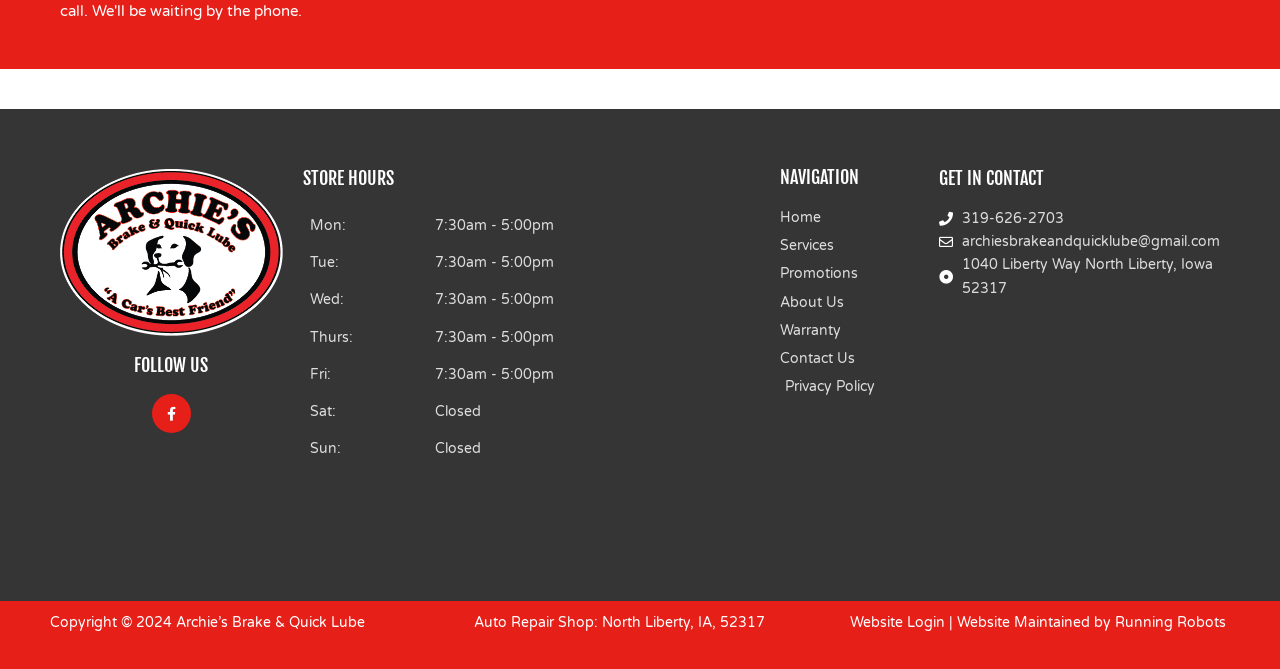Identify the bounding box coordinates of the specific part of the webpage to click to complete this instruction: "Login to the website".

[0.664, 0.918, 0.738, 0.943]